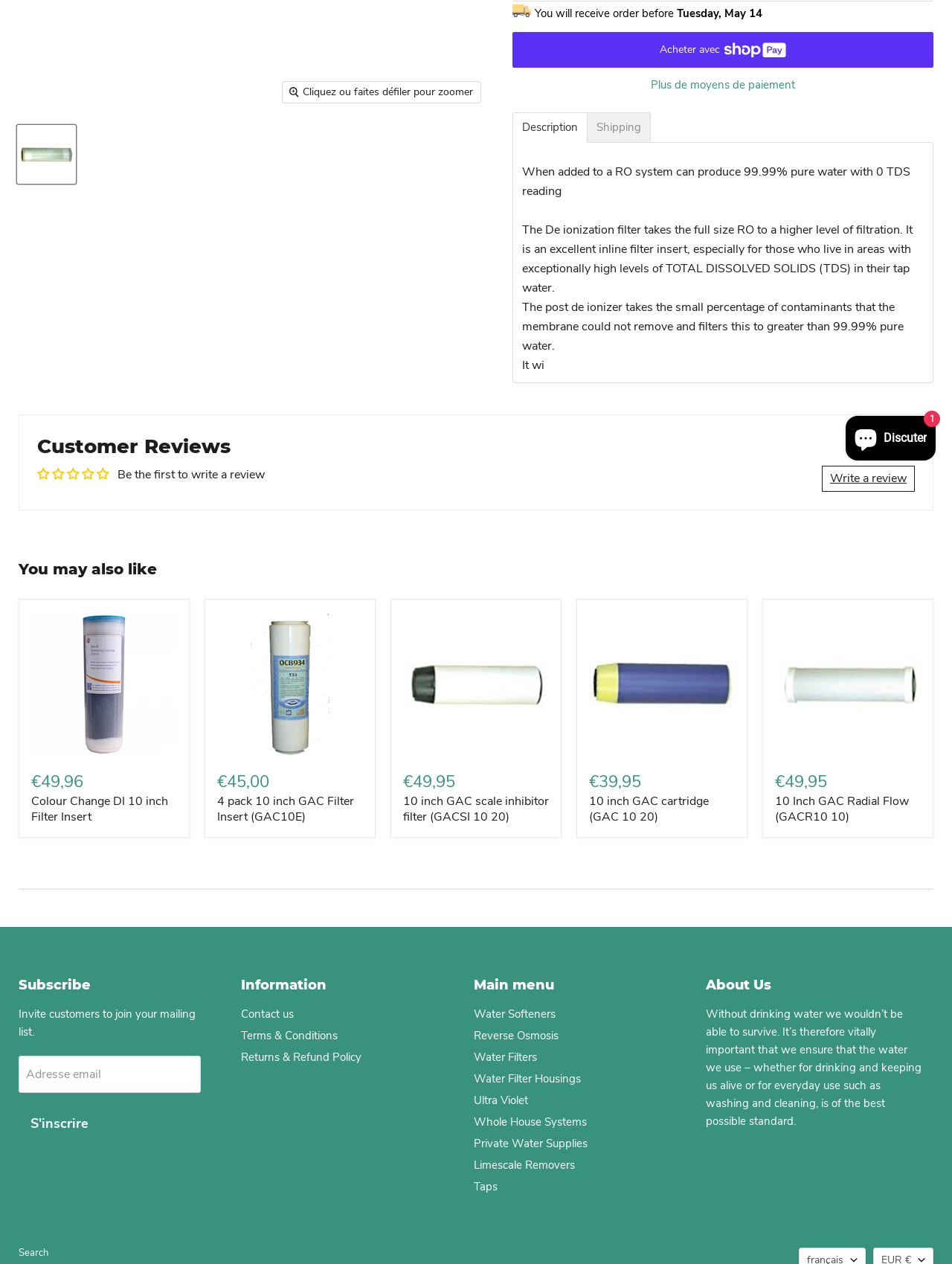Given the description: "Selling A Home", determine the bounding box coordinates of the UI element. The coordinates should be formatted as four float numbers between 0 and 1, [left, top, right, bottom].

None